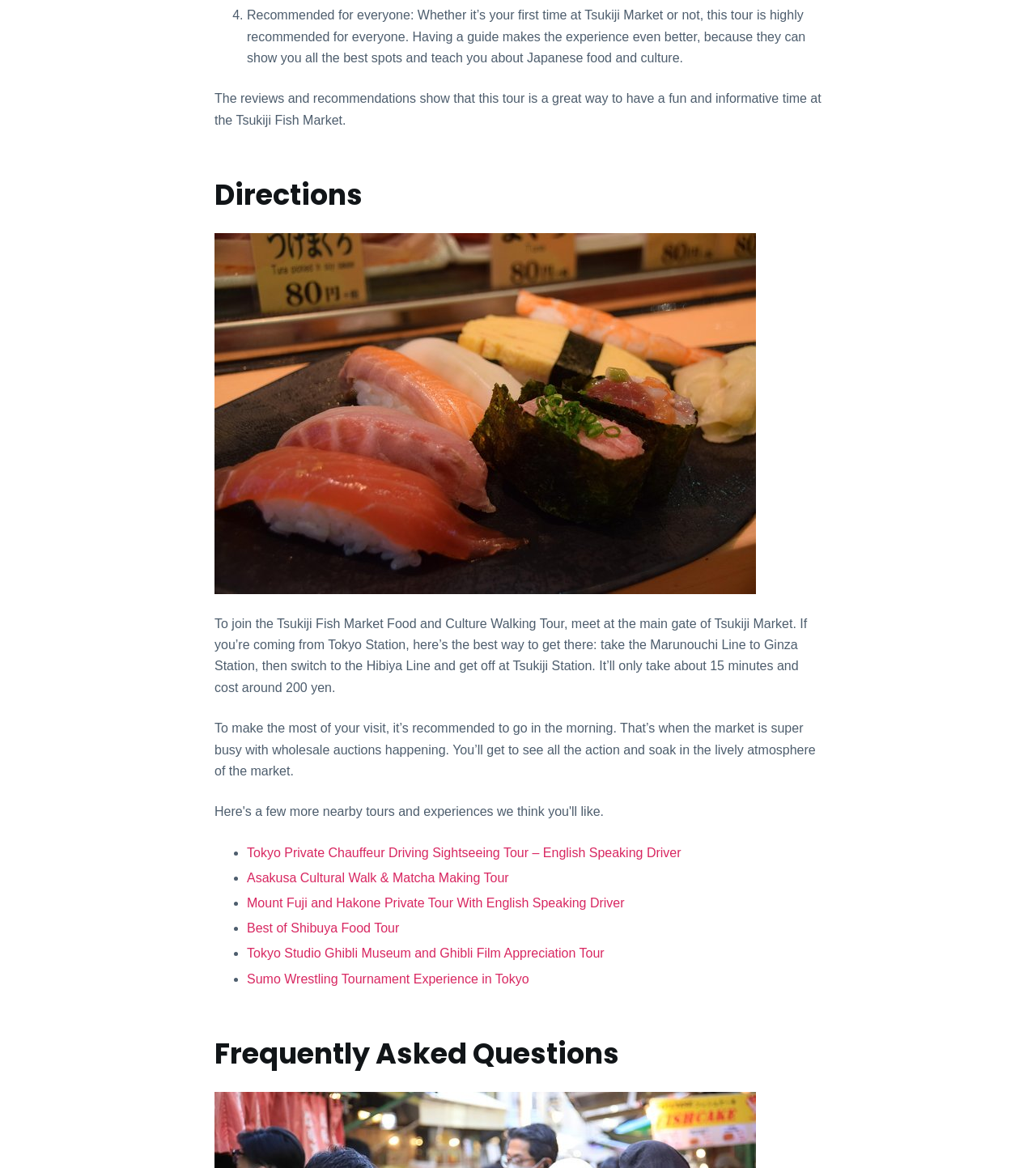Calculate the bounding box coordinates for the UI element based on the following description: "Best of Shibuya Food Tour". Ensure the coordinates are four float numbers between 0 and 1, i.e., [left, top, right, bottom].

[0.238, 0.789, 0.385, 0.801]